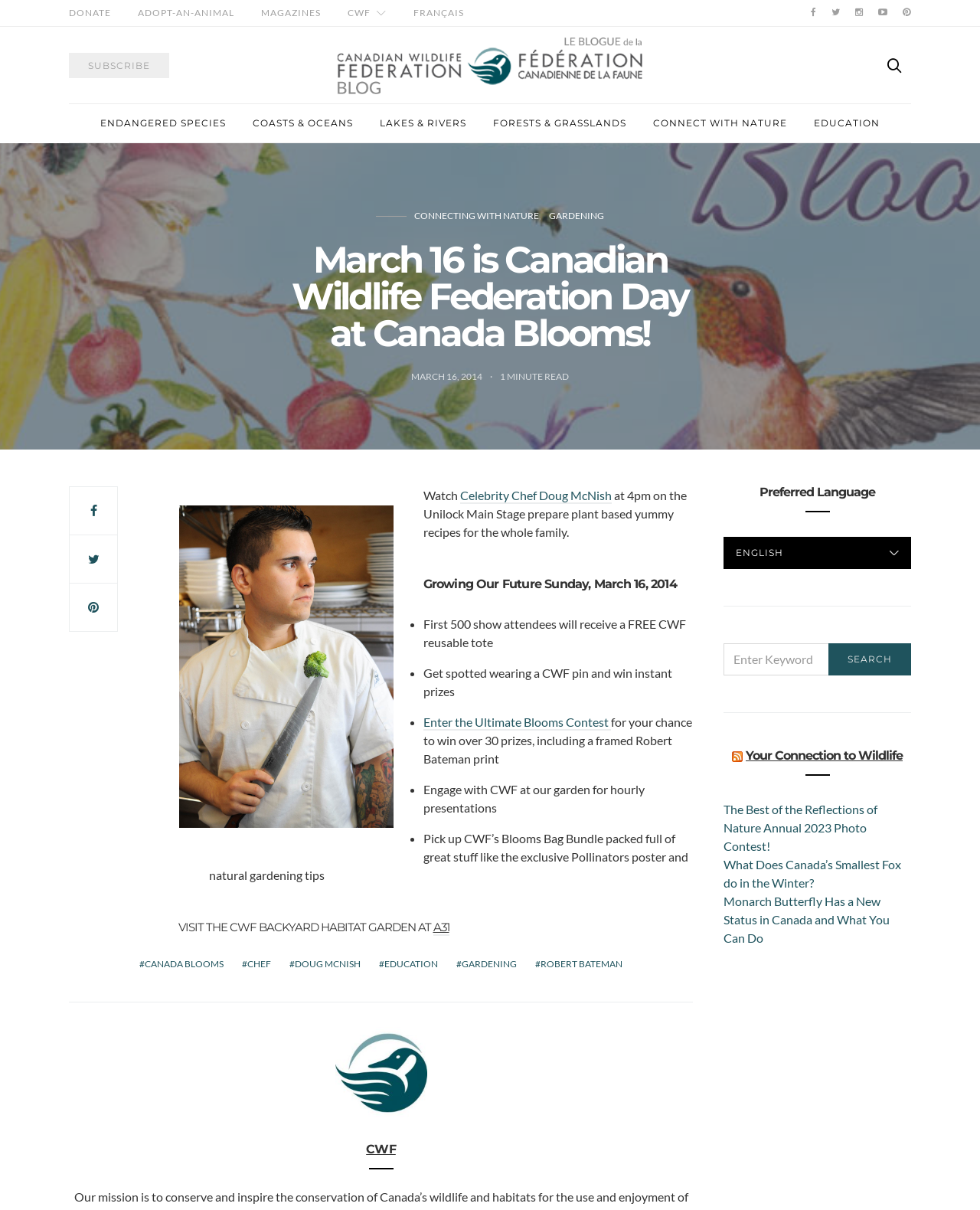What is the theme of the garden at A31?
Answer the question in as much detail as possible.

I found a heading 'VISIT THE CWF BACKYARD HABITAT GARDEN AT A31' which suggests that the garden at A31 is a CWF Backyard Habitat Garden.